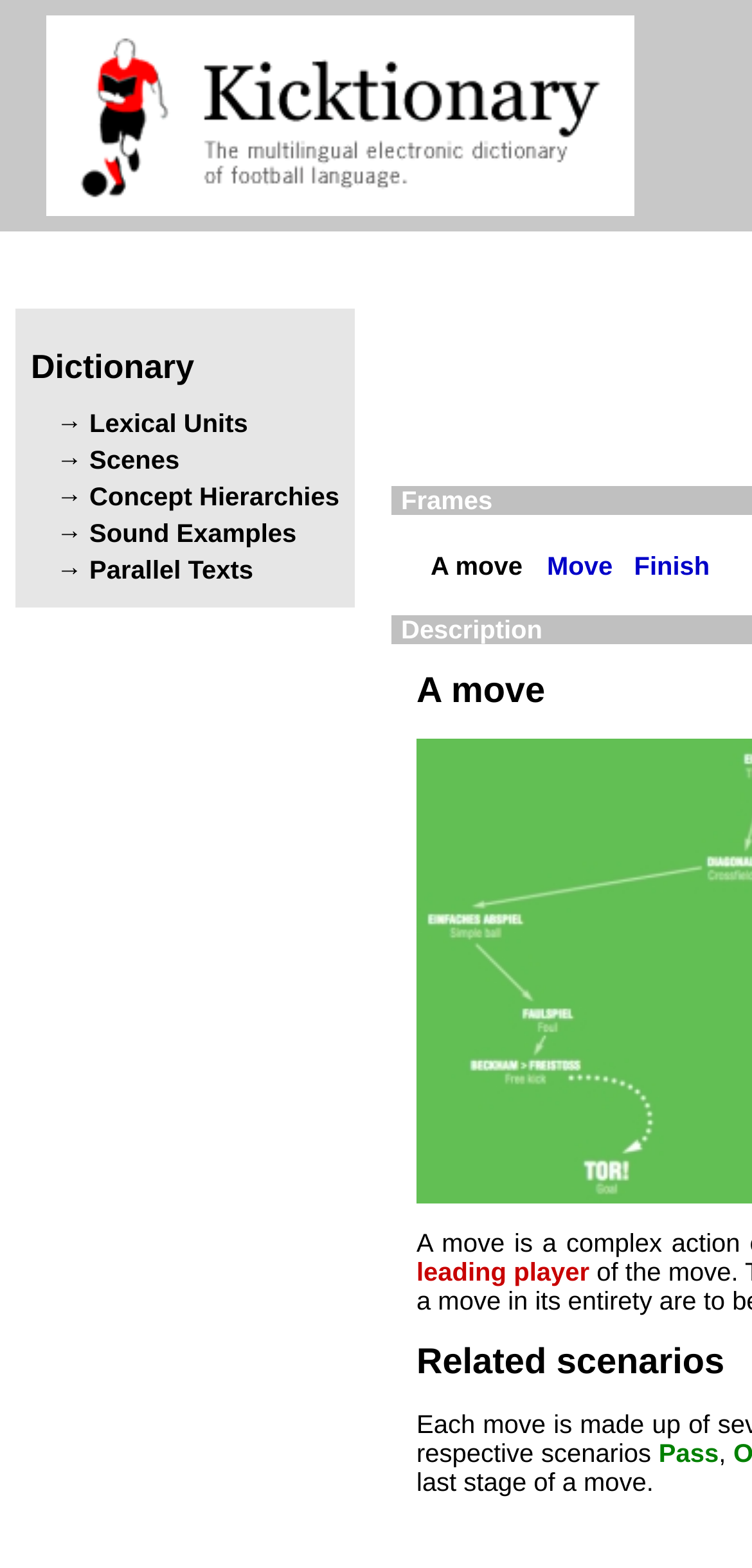What is the related scenario to 'A move'?
Provide a well-explained and detailed answer to the question.

Under the 'Related scenarios' section, I can see a link to 'Pass', which is likely a related scenario to 'A move'.